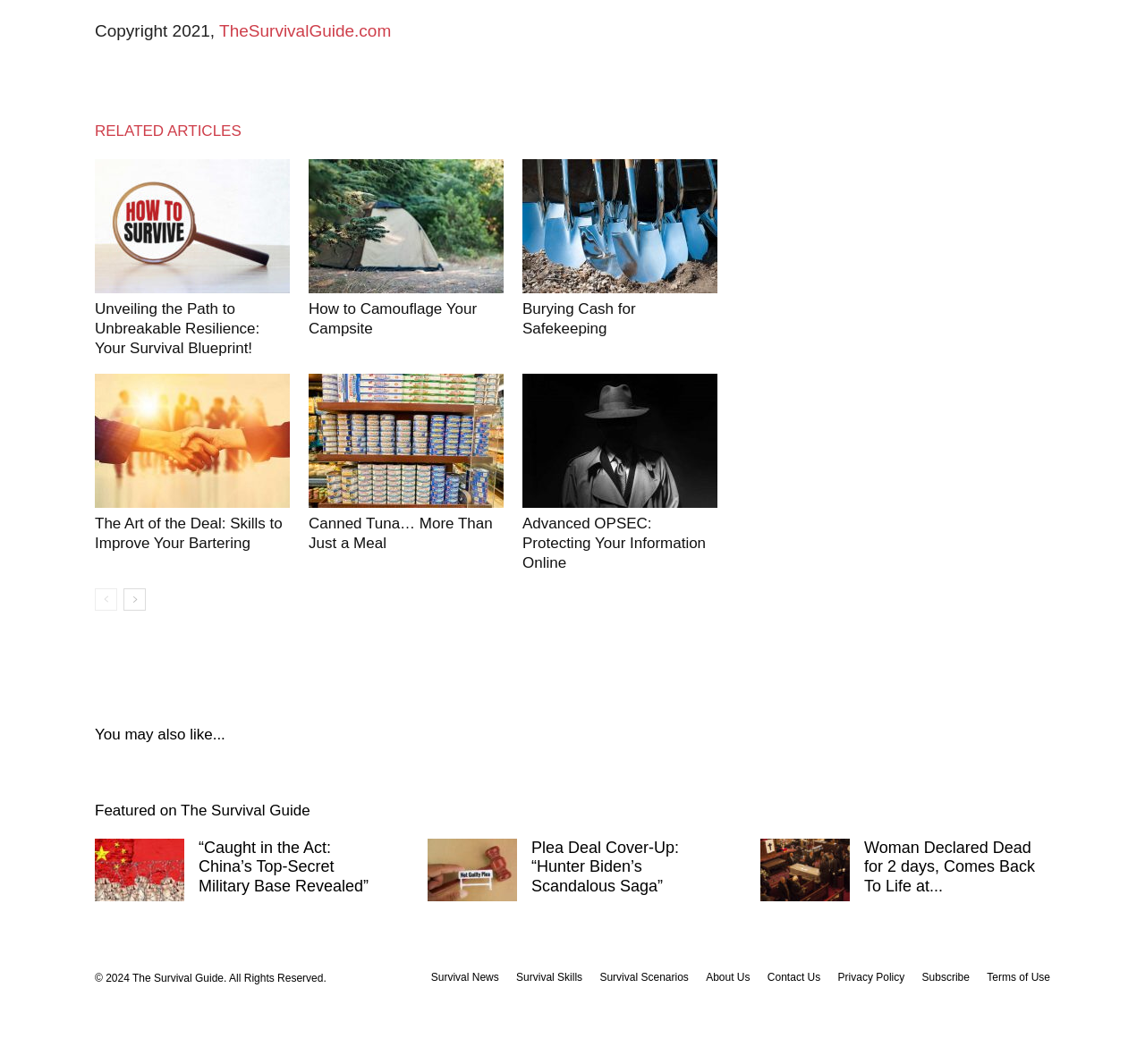Determine the bounding box for the described HTML element: "aria-label="next-page"". Ensure the coordinates are four float numbers between 0 and 1 in the format [left, top, right, bottom].

[0.108, 0.553, 0.127, 0.574]